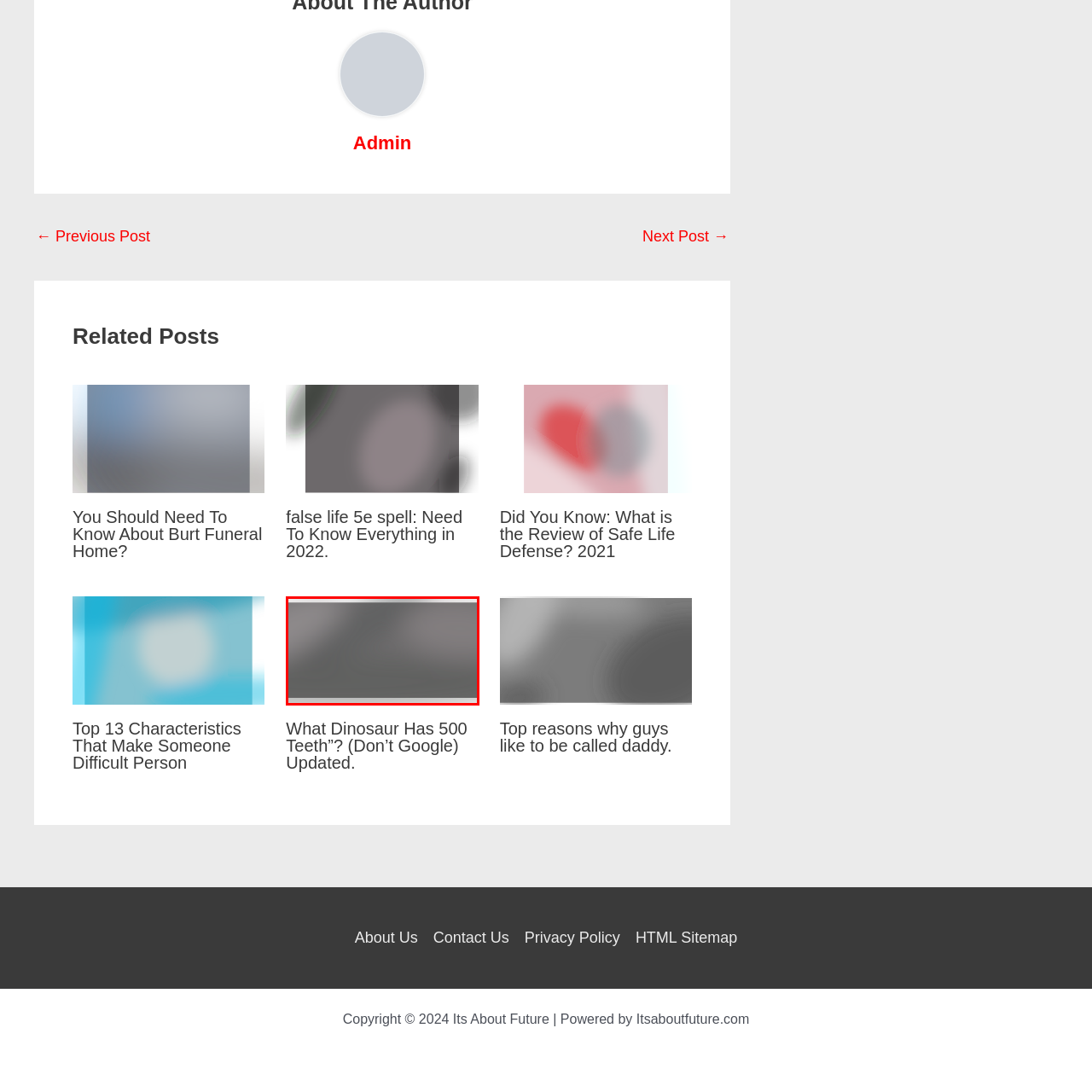Using the image highlighted in the red border, answer the following question concisely with a word or phrase:
What is the aesthetic of the image?

Abstract and muted